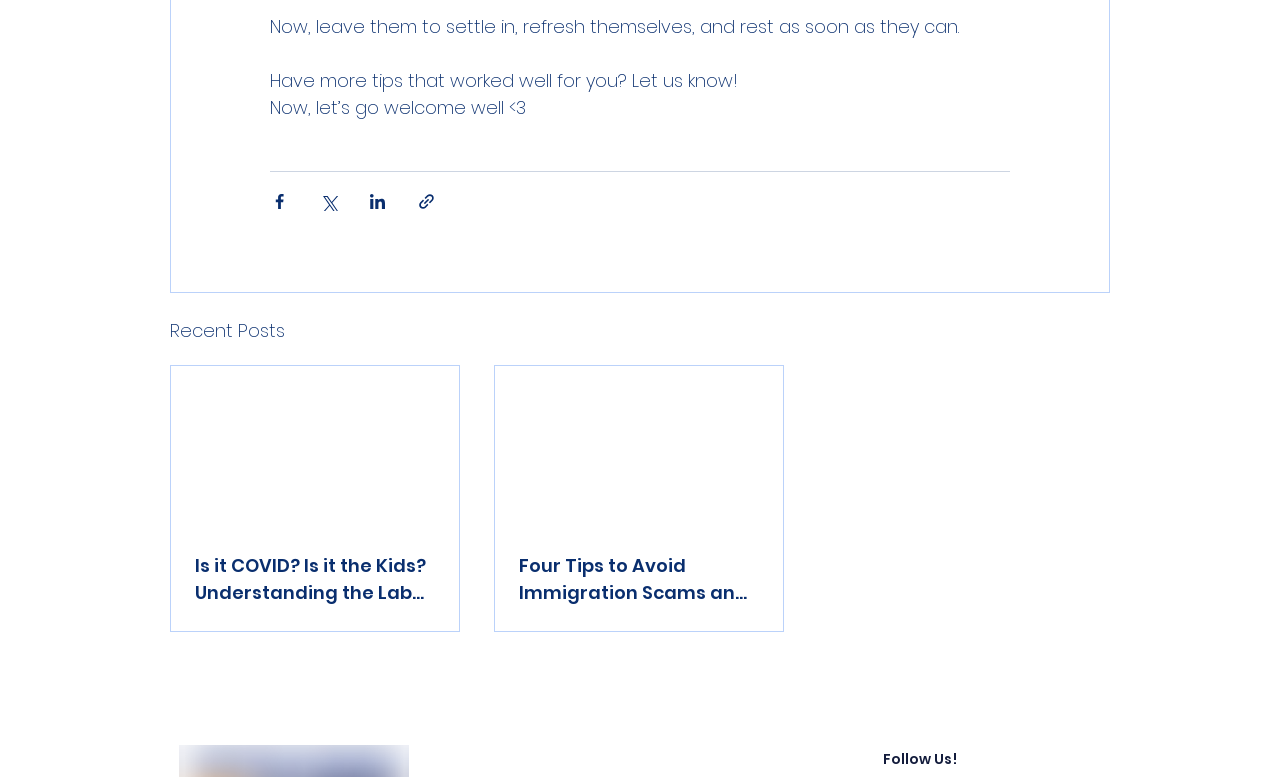Please identify the bounding box coordinates of the element that needs to be clicked to perform the following instruction: "Read the article 'Four Tips to Avoid Immigration Scams and Copycats'".

[0.405, 0.71, 0.593, 0.779]